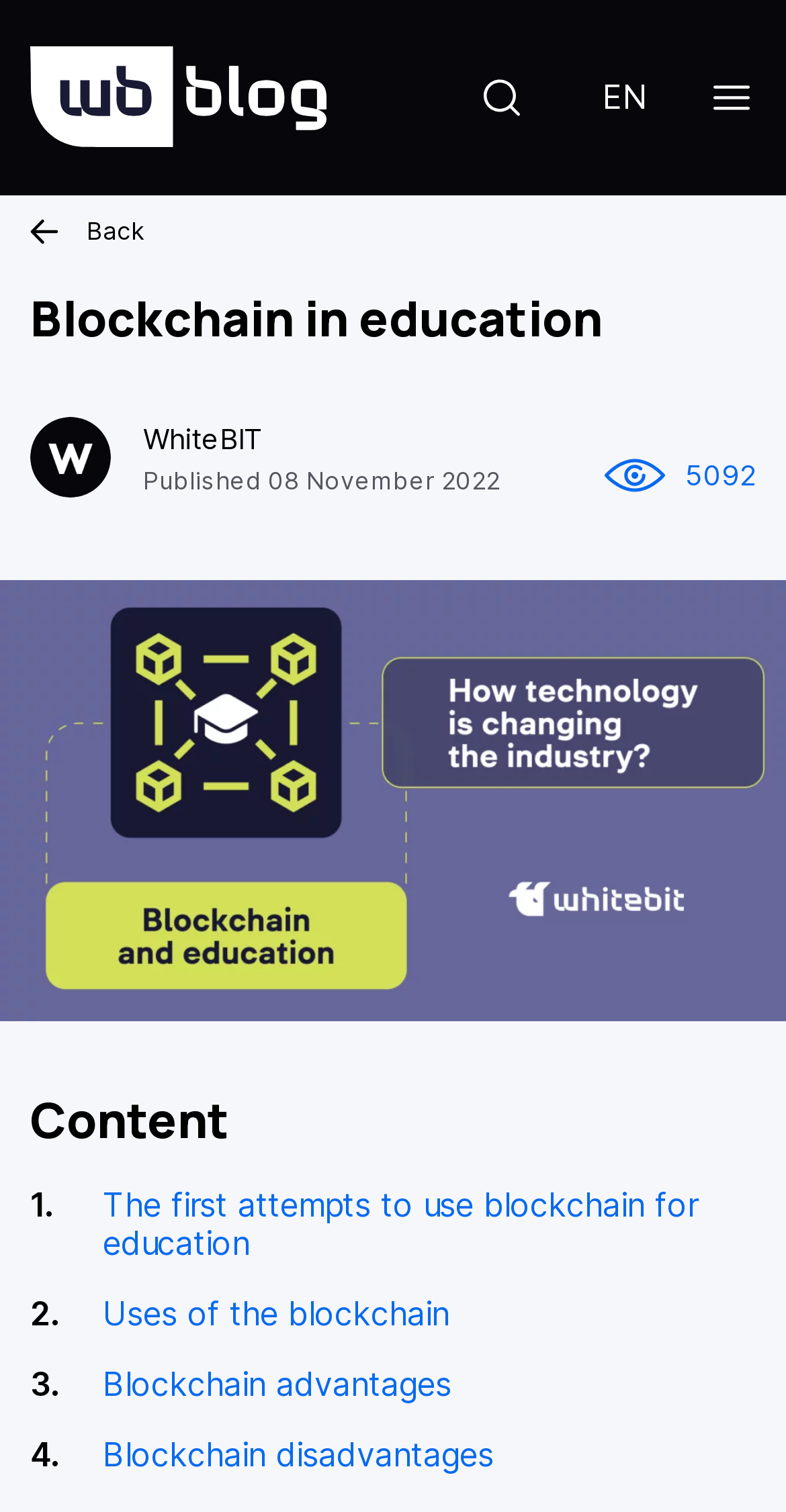Reply to the question with a single word or phrase:
What is the topic of the article?

Blockchain in education